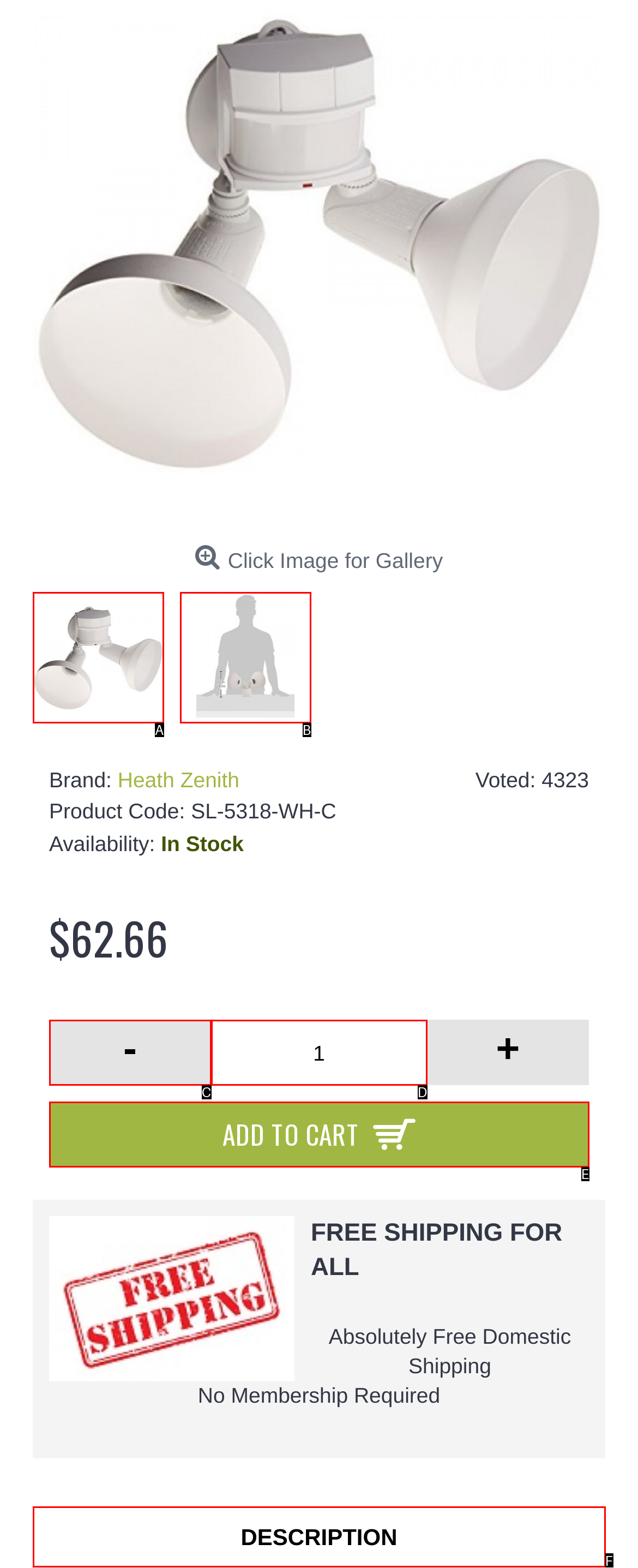Using the provided description: Diagnose your symptoms now!, select the HTML element that corresponds to it. Indicate your choice with the option's letter.

None